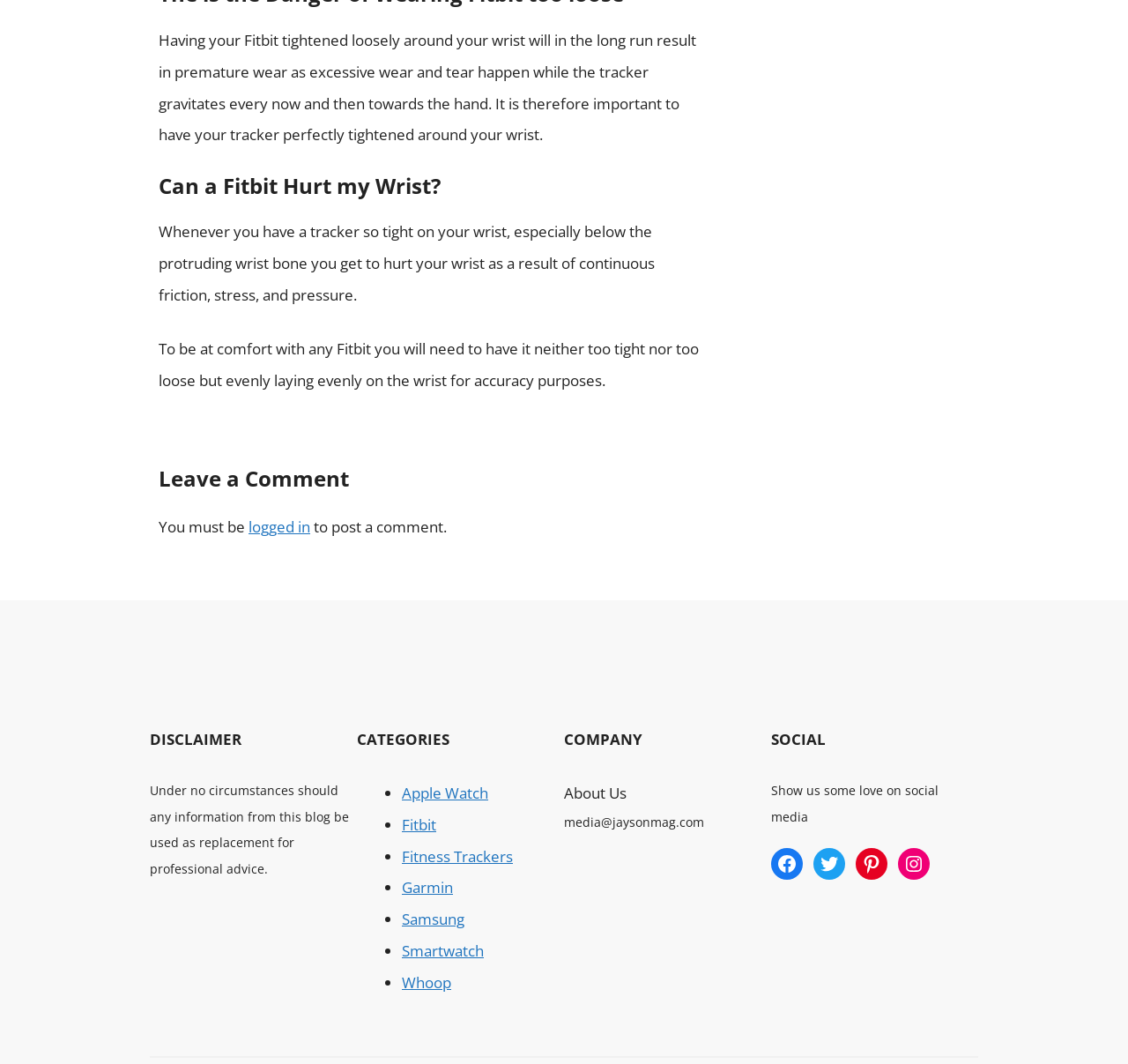Locate the bounding box coordinates of the element to click to perform the following action: 'Click on 'logged in' to post a comment'. The coordinates should be given as four float values between 0 and 1, in the form of [left, top, right, bottom].

[0.22, 0.486, 0.275, 0.505]